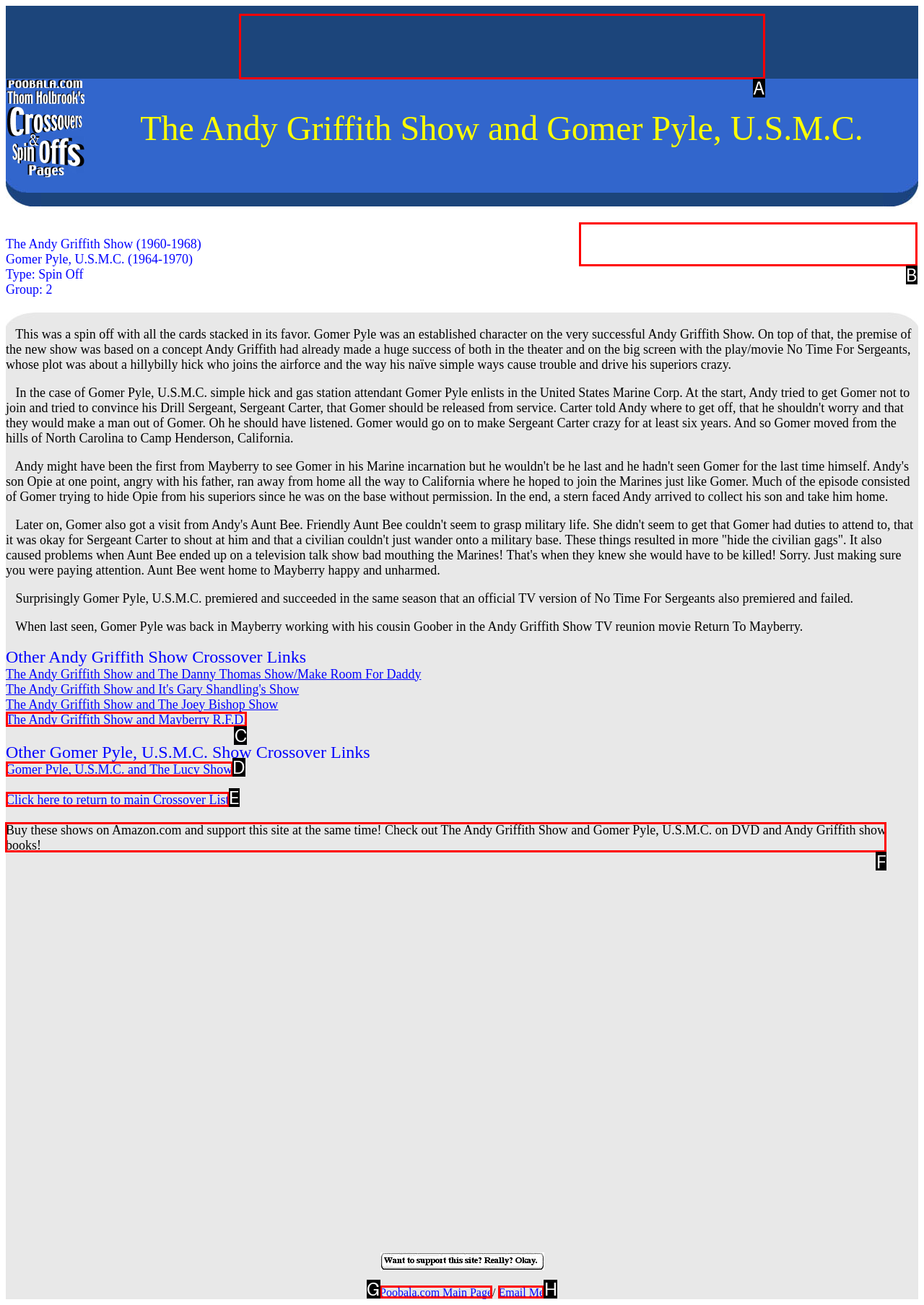Select the correct UI element to click for this task: Check out The Andy Griffith Show and Gomer Pyle, U.S.M.C. on DVD.
Answer using the letter from the provided options.

F